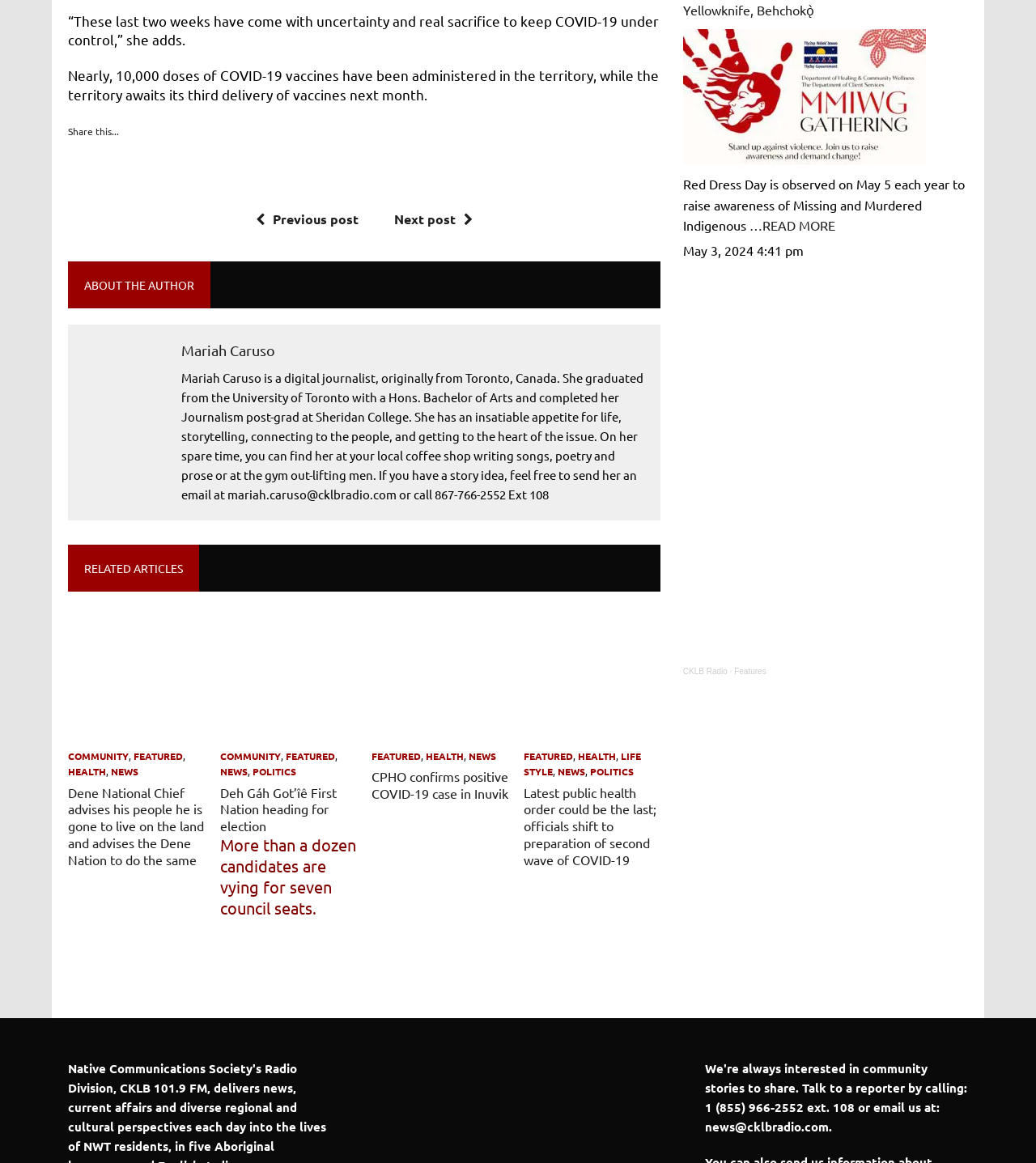Determine the bounding box coordinates for the element that should be clicked to follow this instruction: "Share on facebook". The coordinates should be given as four float numbers between 0 and 1, in the format [left, top, right, bottom].

[0.066, 0.128, 0.102, 0.139]